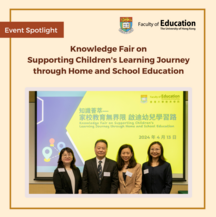What is the language of the event title on the presentation backdrop?
Ensure your answer is thorough and detailed.

The language of the event title on the presentation backdrop can be determined by reading the caption, which explicitly states that the event title is featured in both English and Chinese on the presentation backdrop.